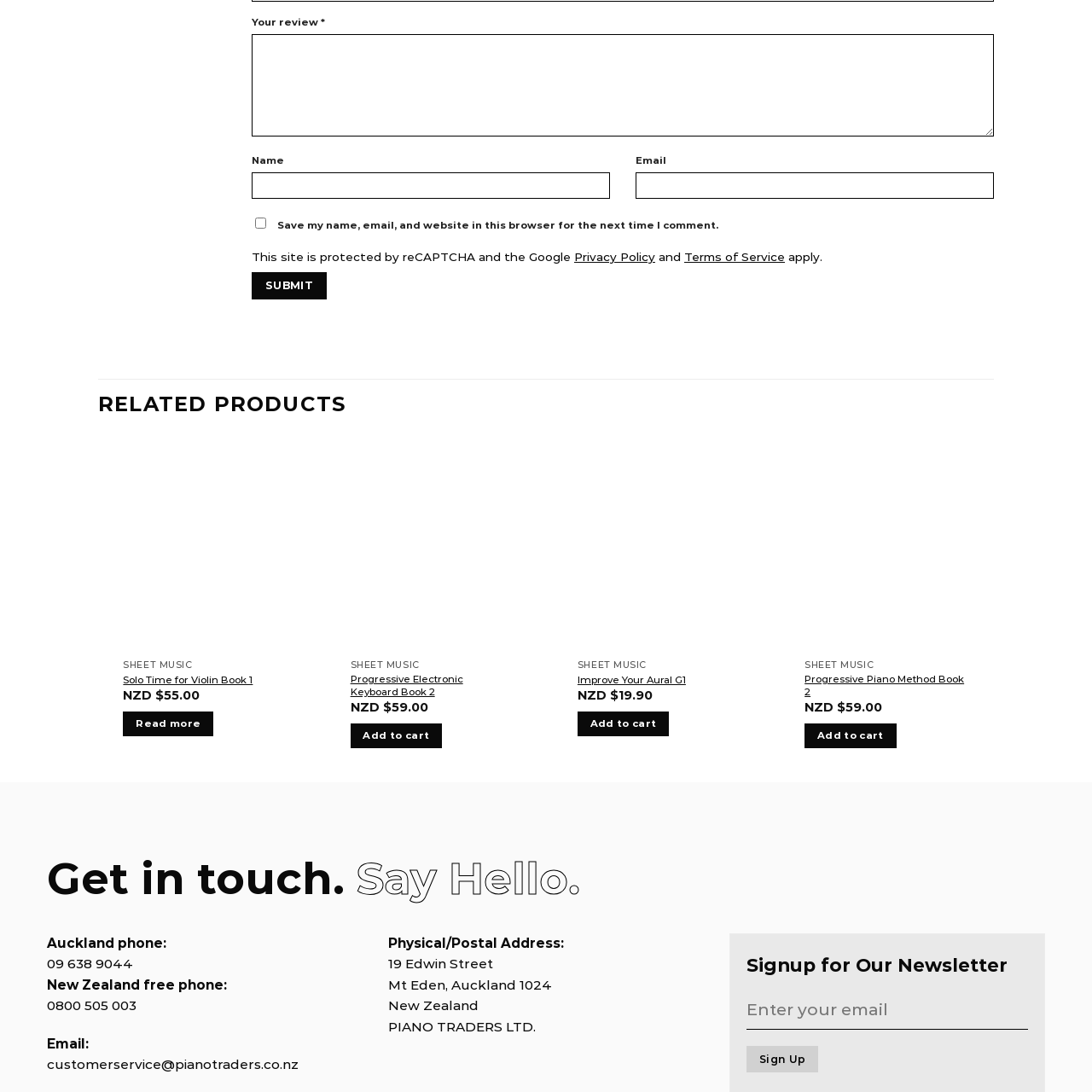Thoroughly describe the contents of the picture within the red frame.

The image features the cover of "Solo Time for Violin Book 1," a musical instruction book designed for violin students. This resource is published by Piano Traders, emphasizing its focus on developing violin skills through a structured curriculum. The book likely contains a variety of pieces that are suitable for beginner to intermediate players, providing an engaging way to learn the instrument. This image is part of a section on related products, showcasing various music educational materials available for purchase.